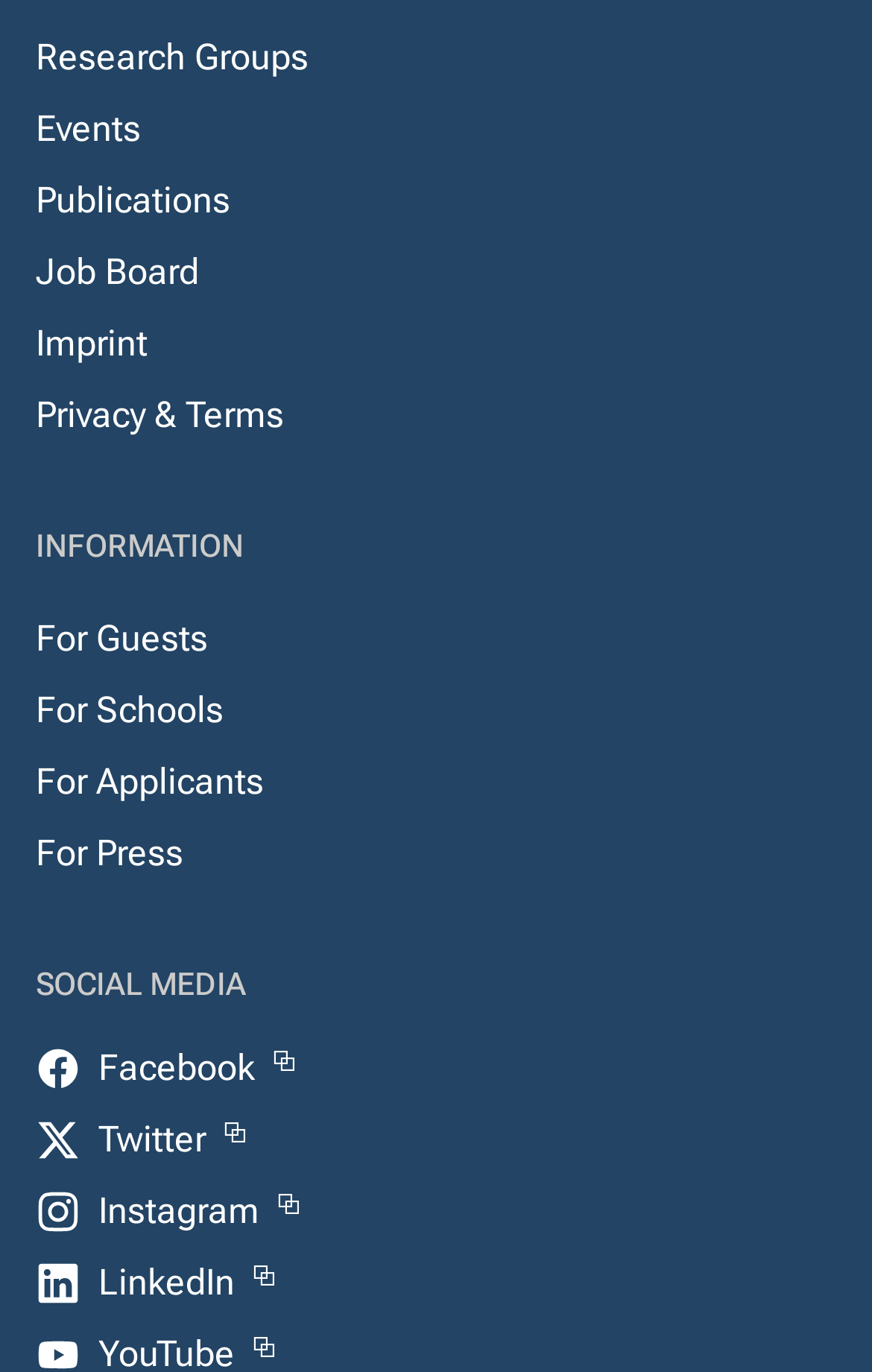Identify the bounding box coordinates for the element you need to click to achieve the following task: "View For Guests". Provide the bounding box coordinates as four float numbers between 0 and 1, in the form [left, top, right, bottom].

[0.041, 0.441, 0.238, 0.493]